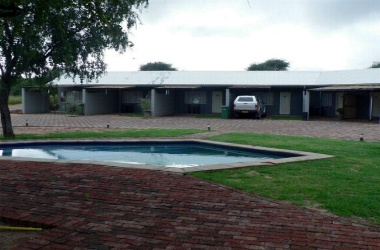What type of design characterizes the lodge buildings?
Respond to the question with a well-detailed and thorough answer.

The lodge buildings in the background are characterized by a simple yet elegant design, which adds to the overall serene and peaceful ambiance of the location.